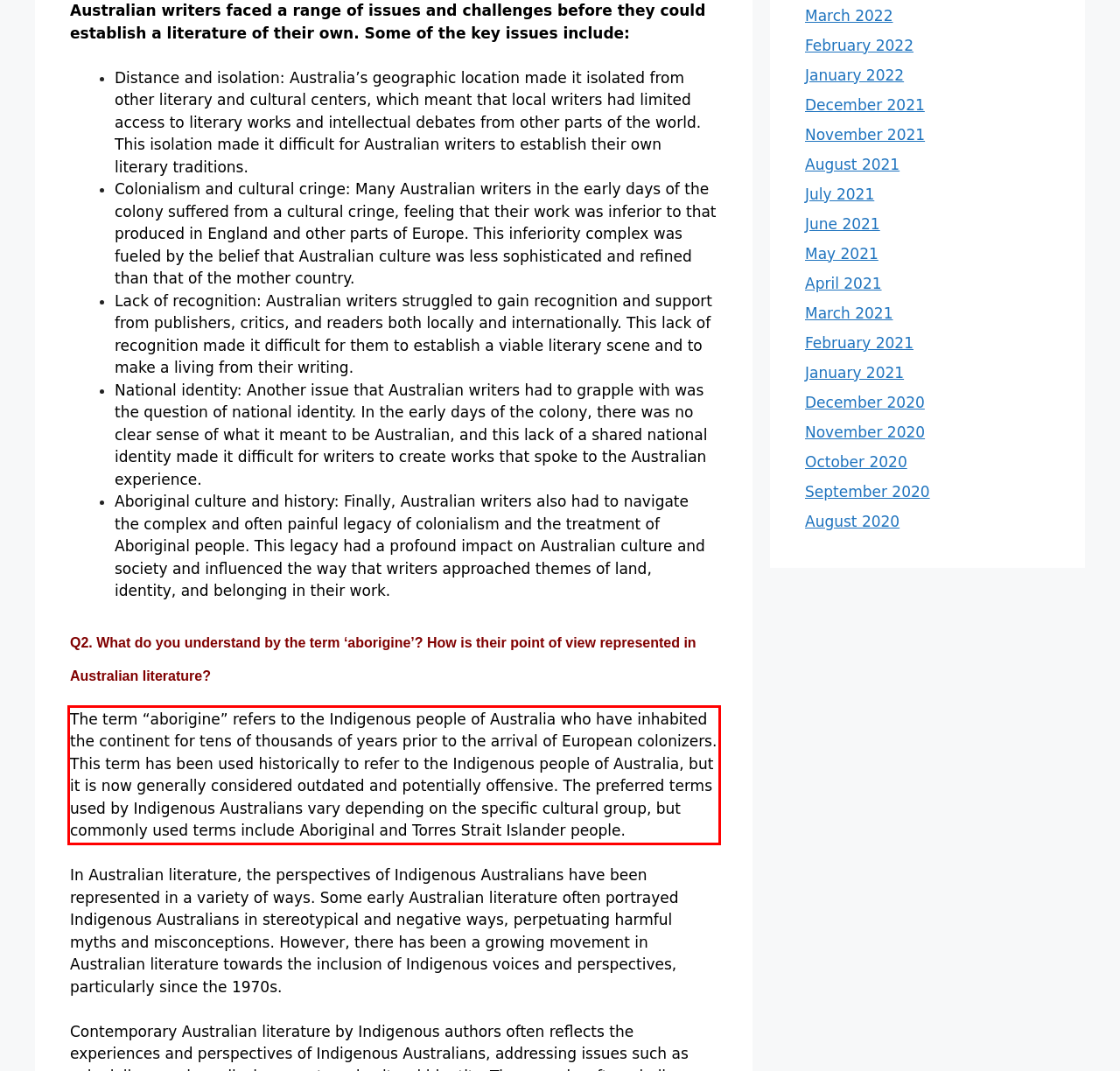You are given a screenshot with a red rectangle. Identify and extract the text within this red bounding box using OCR.

The term “aborigine” refers to the Indigenous people of Australia who have inhabited the continent for tens of thousands of years prior to the arrival of European colonizers. This term has been used historically to refer to the Indigenous people of Australia, but it is now generally considered outdated and potentially offensive. The preferred terms used by Indigenous Australians vary depending on the specific cultural group, but commonly used terms include Aboriginal and Torres Strait Islander people.